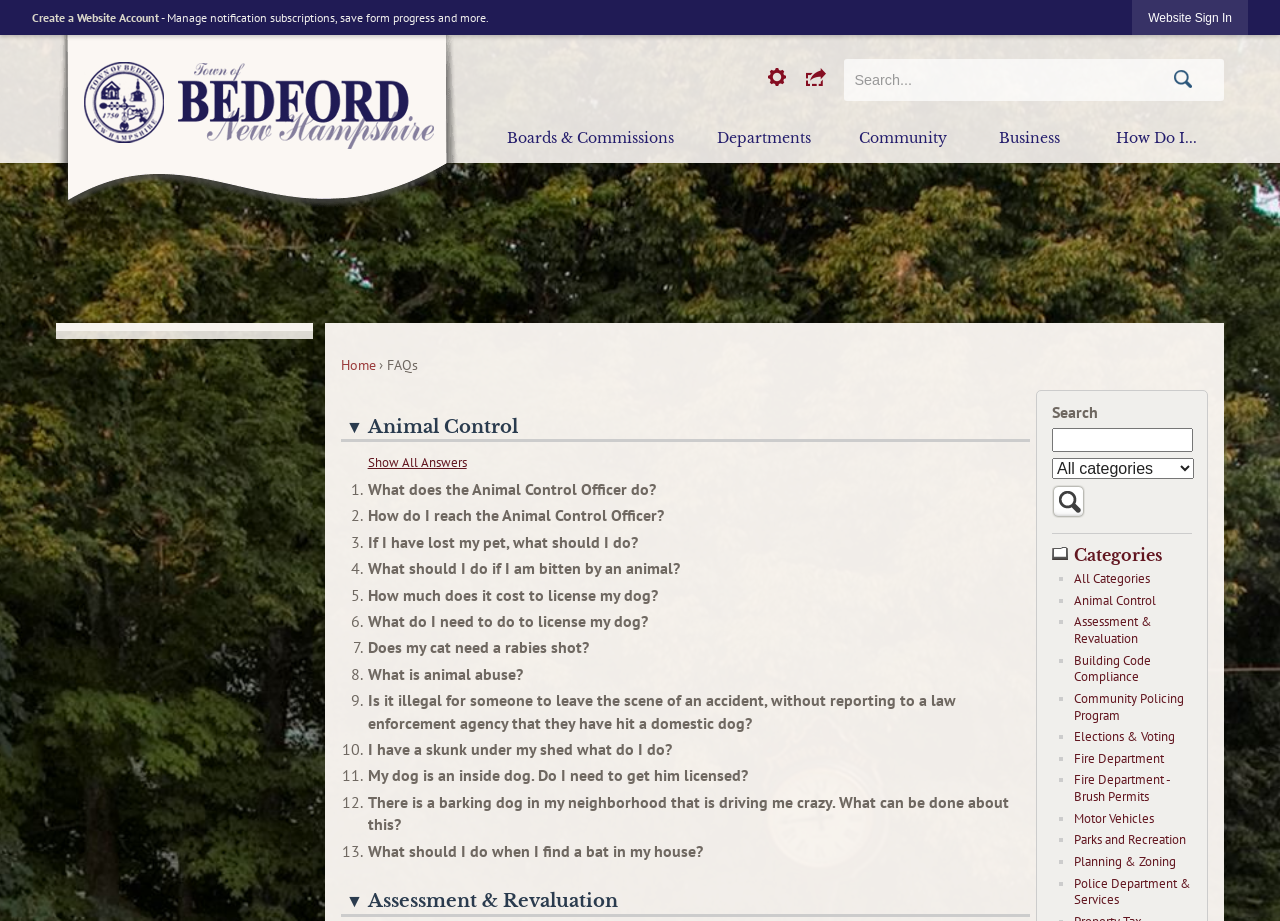What is the function of the 'Search' textbox?
Using the information from the image, give a concise answer in one word or a short phrase.

Search the website